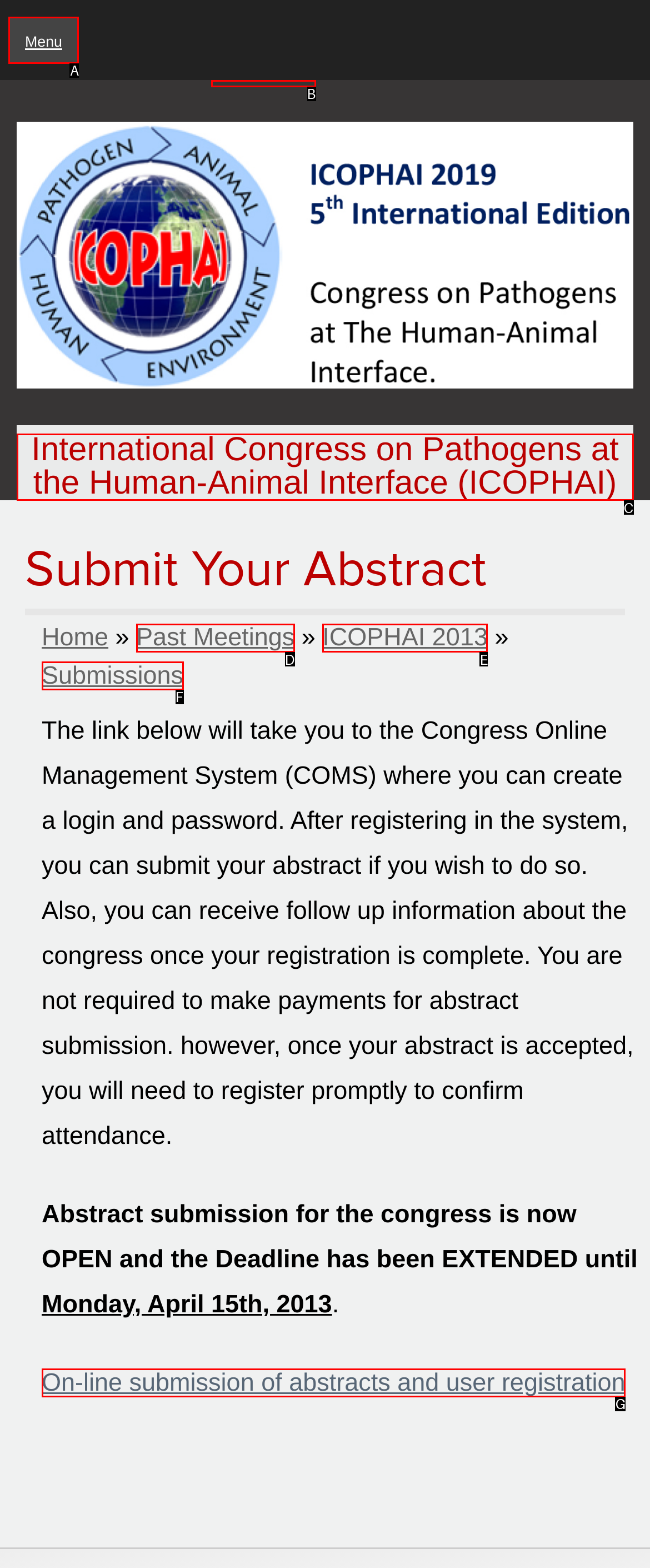Select the letter of the UI element that best matches: aria-label="Add one item" name="increment"
Answer with the letter of the correct option directly.

None